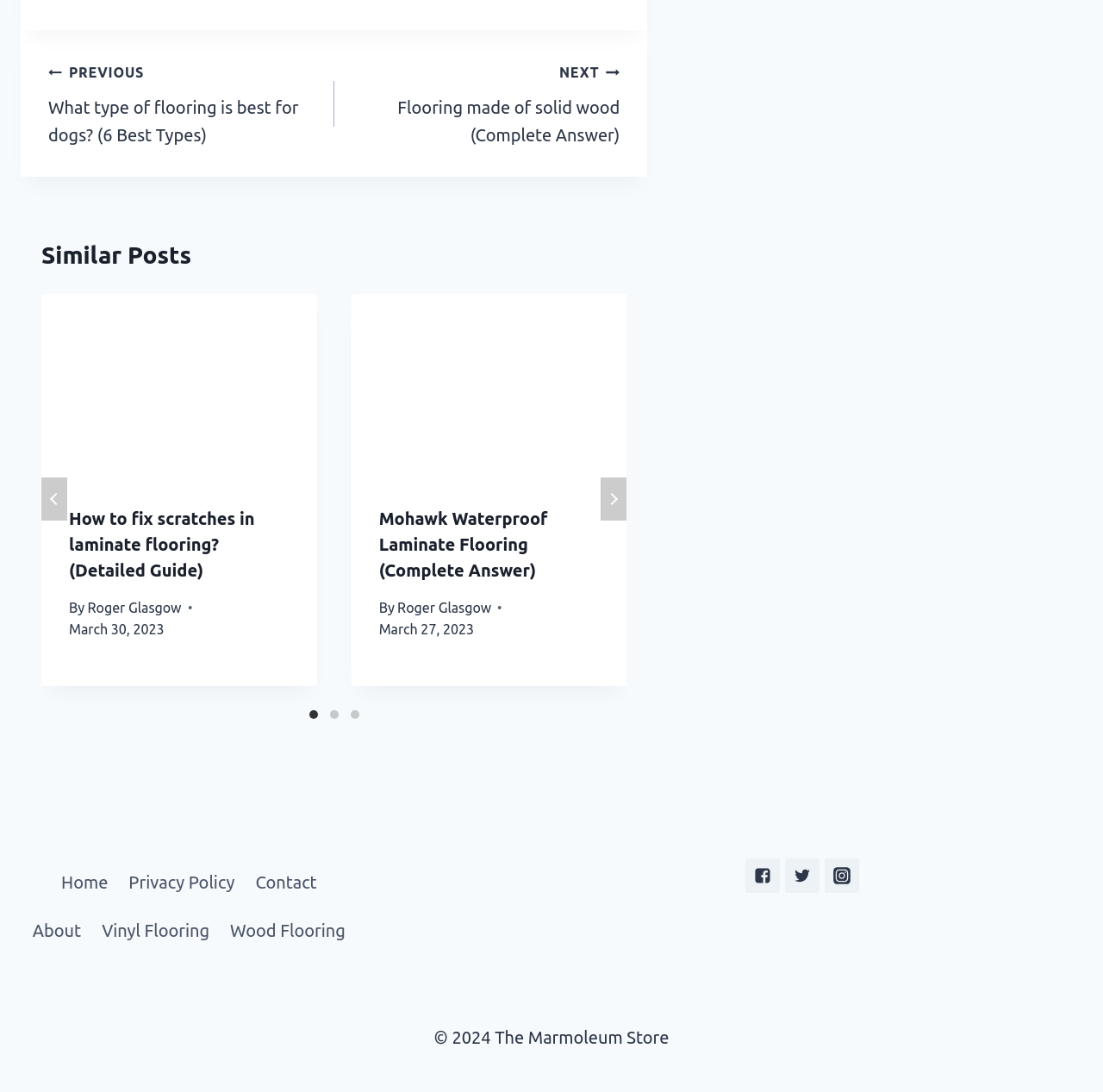What social media platforms are linked in the footer?
Look at the image and respond with a one-word or short phrase answer.

Facebook, Twitter, Instagram